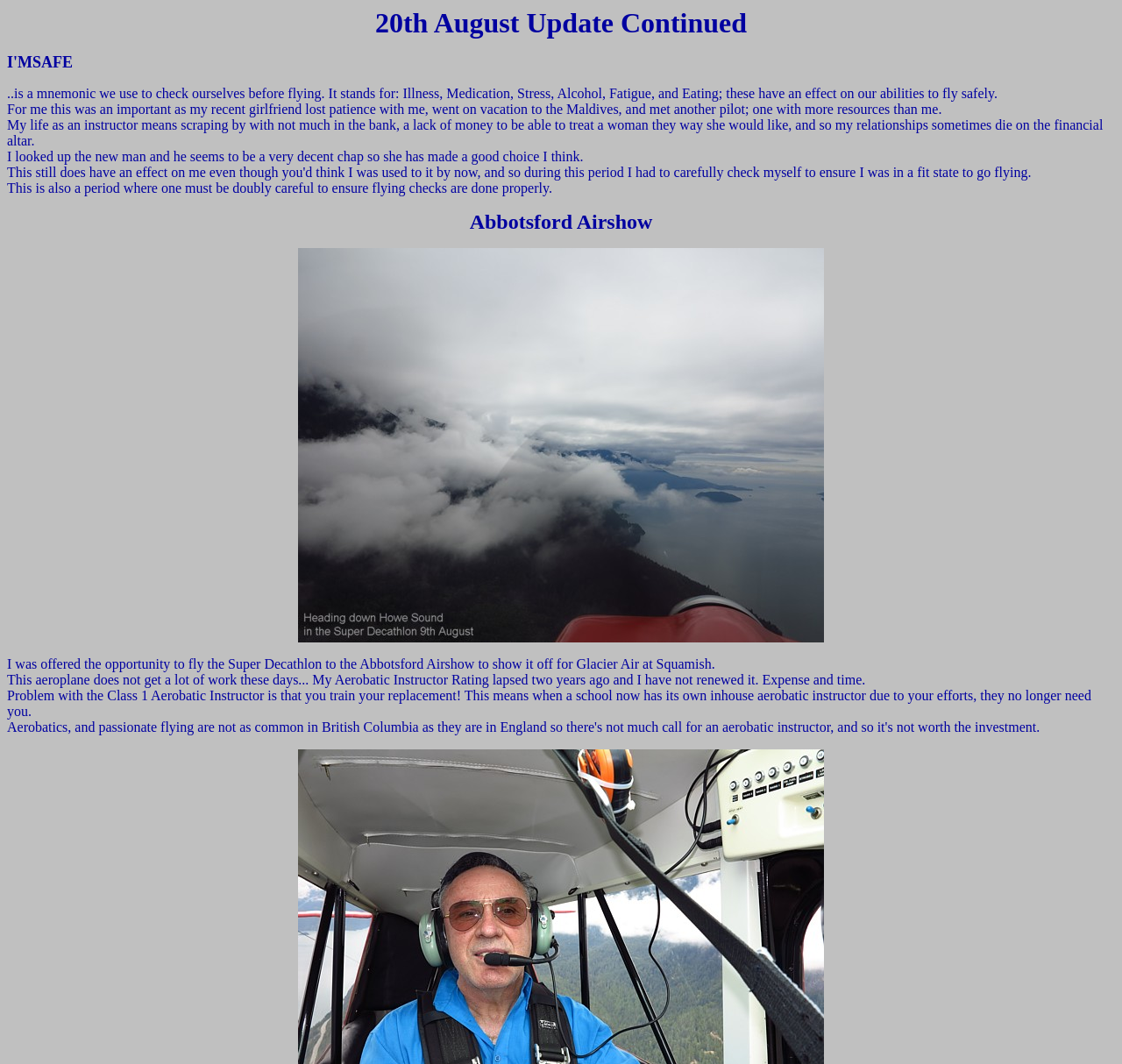Answer this question using a single word or a brief phrase:
What is the topic of the 20th August update?

Flying safety